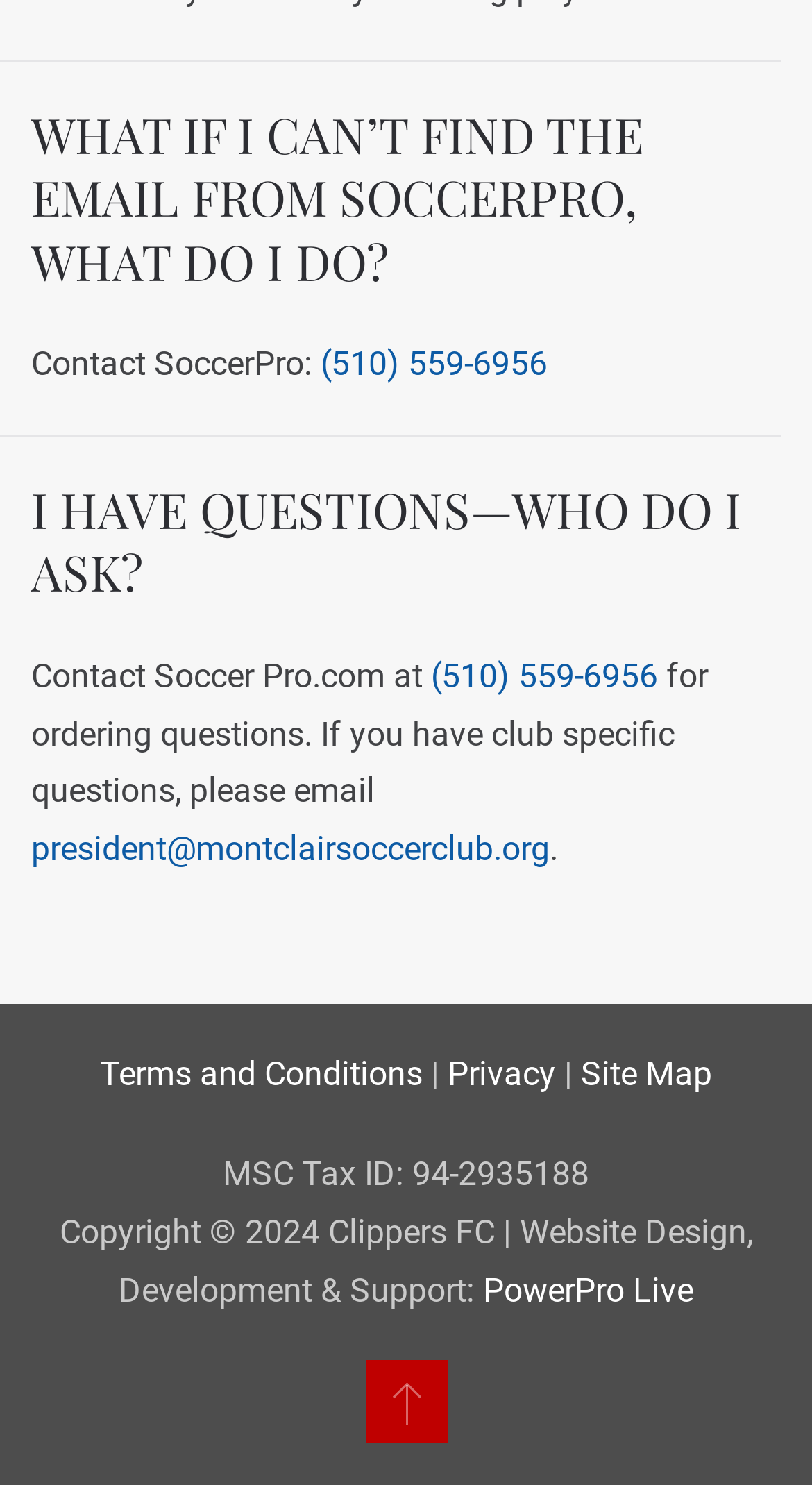Please identify the bounding box coordinates of the clickable region that I should interact with to perform the following instruction: "Call SoccerPro". The coordinates should be expressed as four float numbers between 0 and 1, i.e., [left, top, right, bottom].

[0.395, 0.232, 0.674, 0.258]